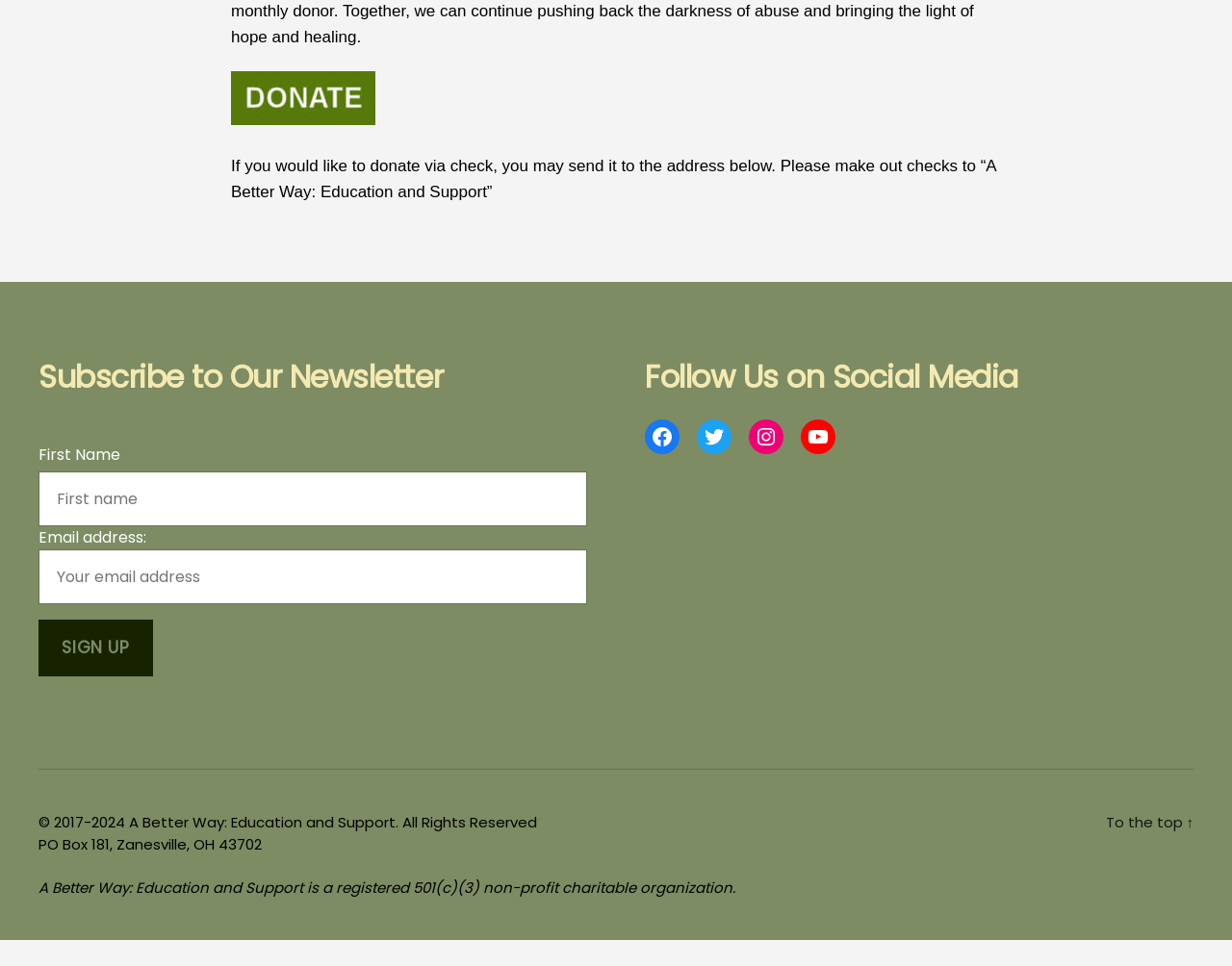What is the purpose of the button 'Make your payments with PayPal'?
Using the details from the image, give an elaborate explanation to answer the question.

The button 'Make your payments with PayPal' is likely used to make payments or donations to the organization, as it is mentioned alongside the option to donate via check.